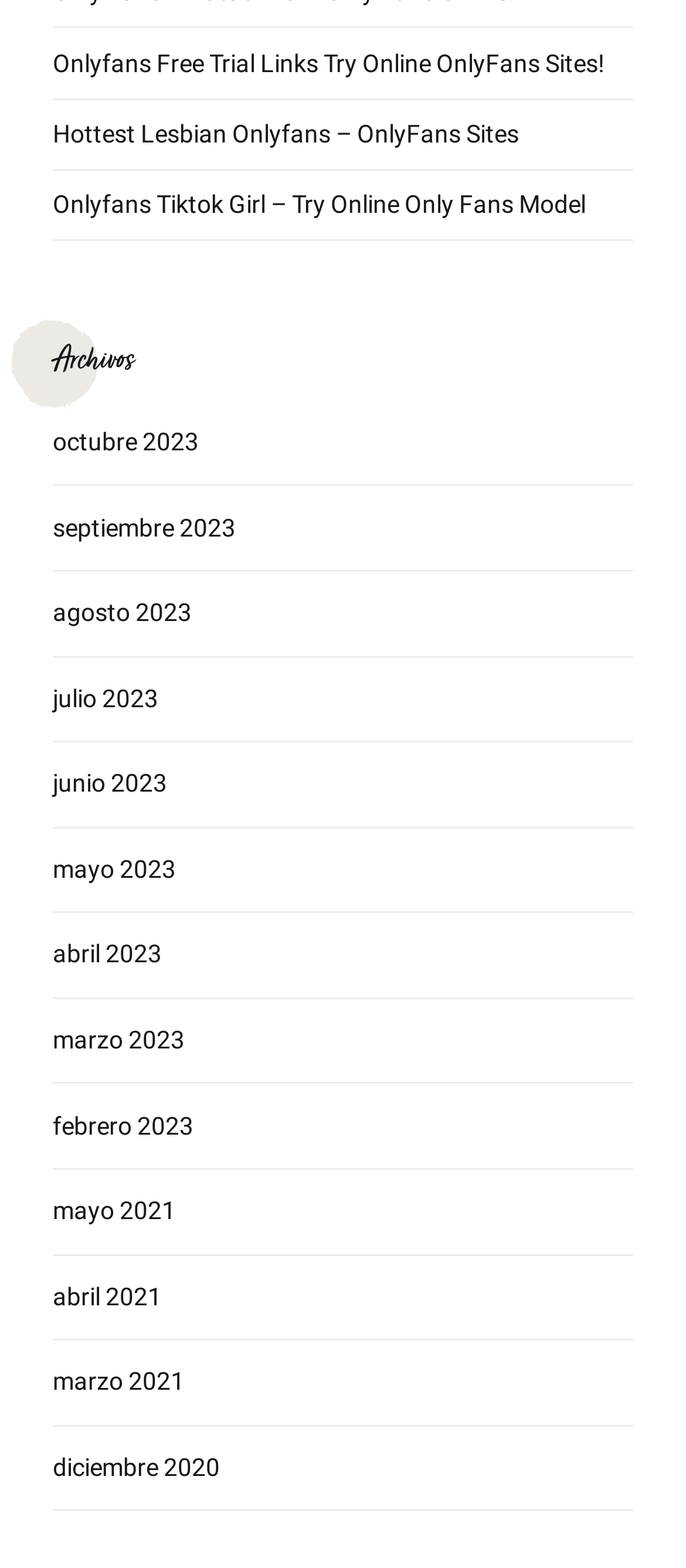How many months are listed on the webpage?
Look at the image and answer the question with a single word or phrase.

12